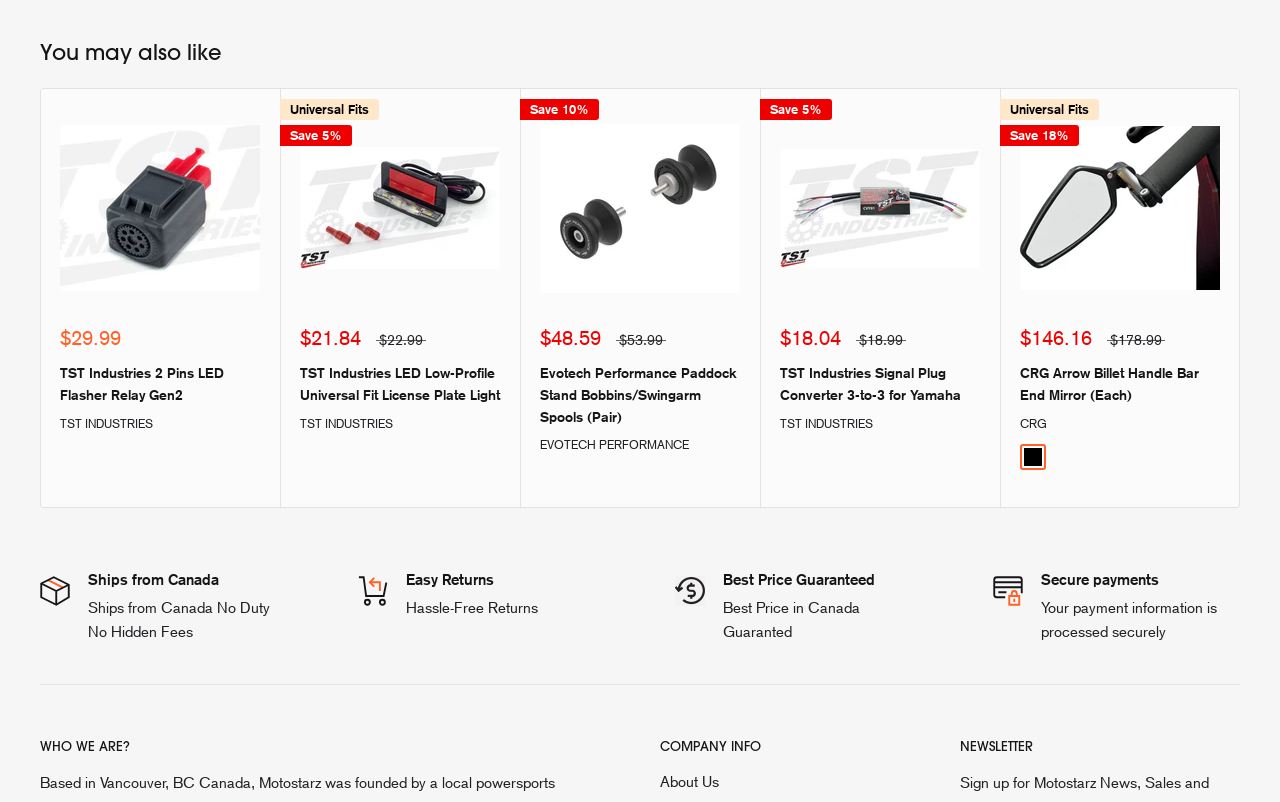Please identify the bounding box coordinates of the element that needs to be clicked to perform the following instruction: "Go to the next page".

[0.955, 0.35, 0.982, 0.394]